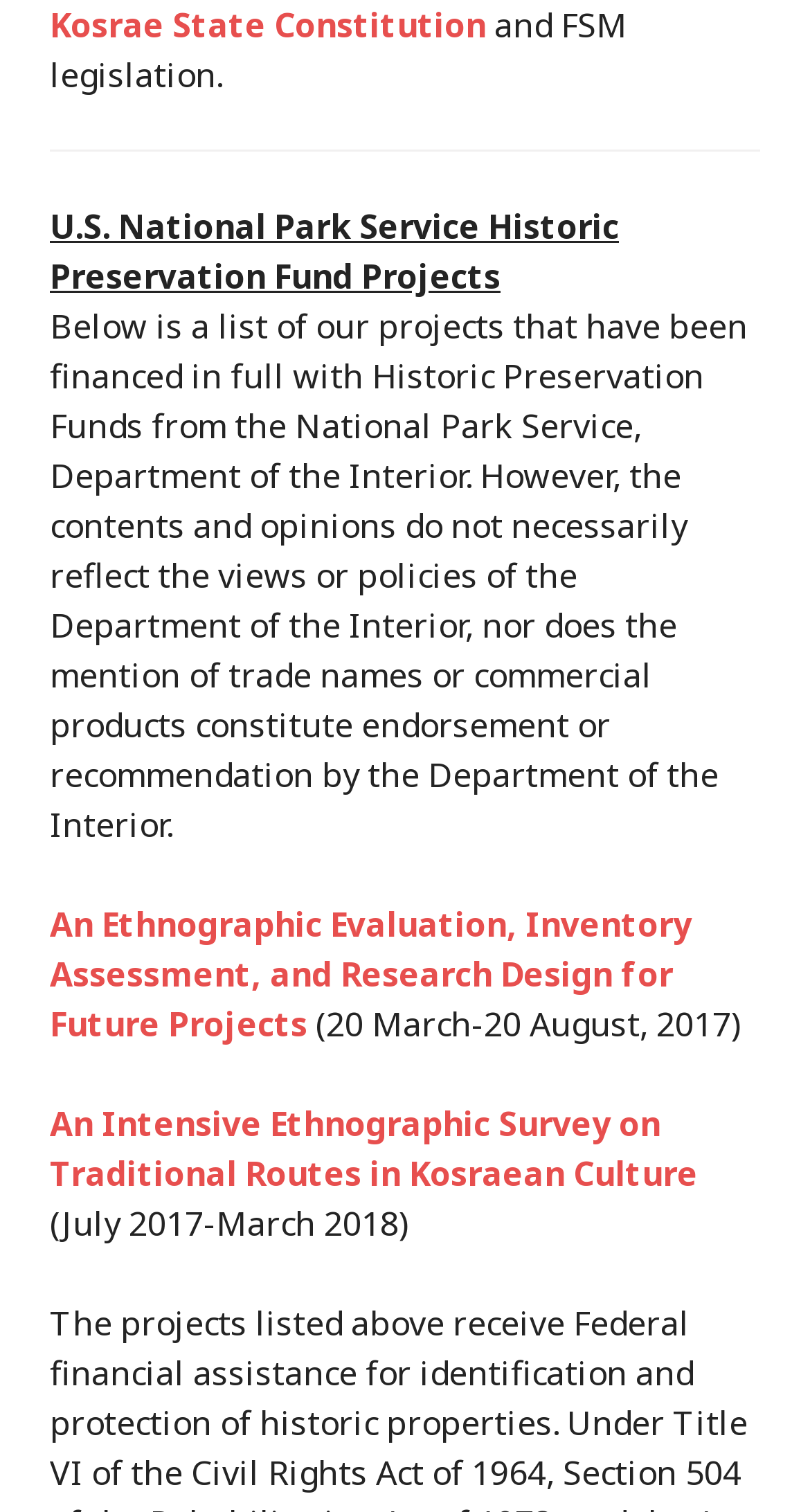Using the details in the image, give a detailed response to the question below:
What is the disclaimer about the contents and opinions?

The webpage includes a disclaimer that states 'However, the contents and opinions do not necessarily reflect the views or policies of the Department of the Interior', which suggests that the contents and opinions expressed on the webpage do not necessarily reflect the views of the Department of the Interior.